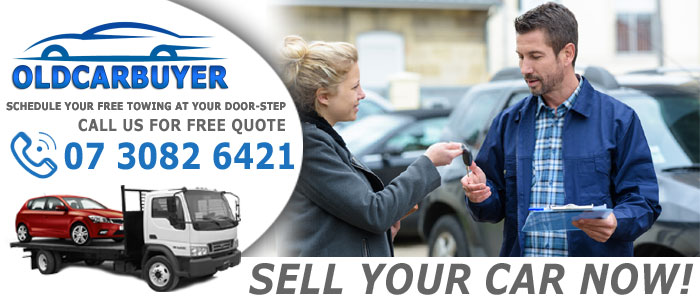Generate an elaborate caption that covers all aspects of the image.

The image promotes "Old Car Buyer," a service dedicated to simplifying the process of selling old vehicles. Featuring a professional male representative engaging with a female client, the scene captures a face-to-face interaction during a car sale consultation. A tow truck is prominently displayed to emphasize their service of free towing directly from the client's location. The contact number "07 3082 6421" is clearly visible, inviting potential customers to schedule their free quote. The striking message "SELL YOUR CAR NOW!" reinforces the urgency and ease of the transaction, positioned alongside branding and a tagline that emphasizes service reliability and convenience. This visual effectively communicates the core services and customer-centric approach of "Old Car Buyer" in Brisbane.